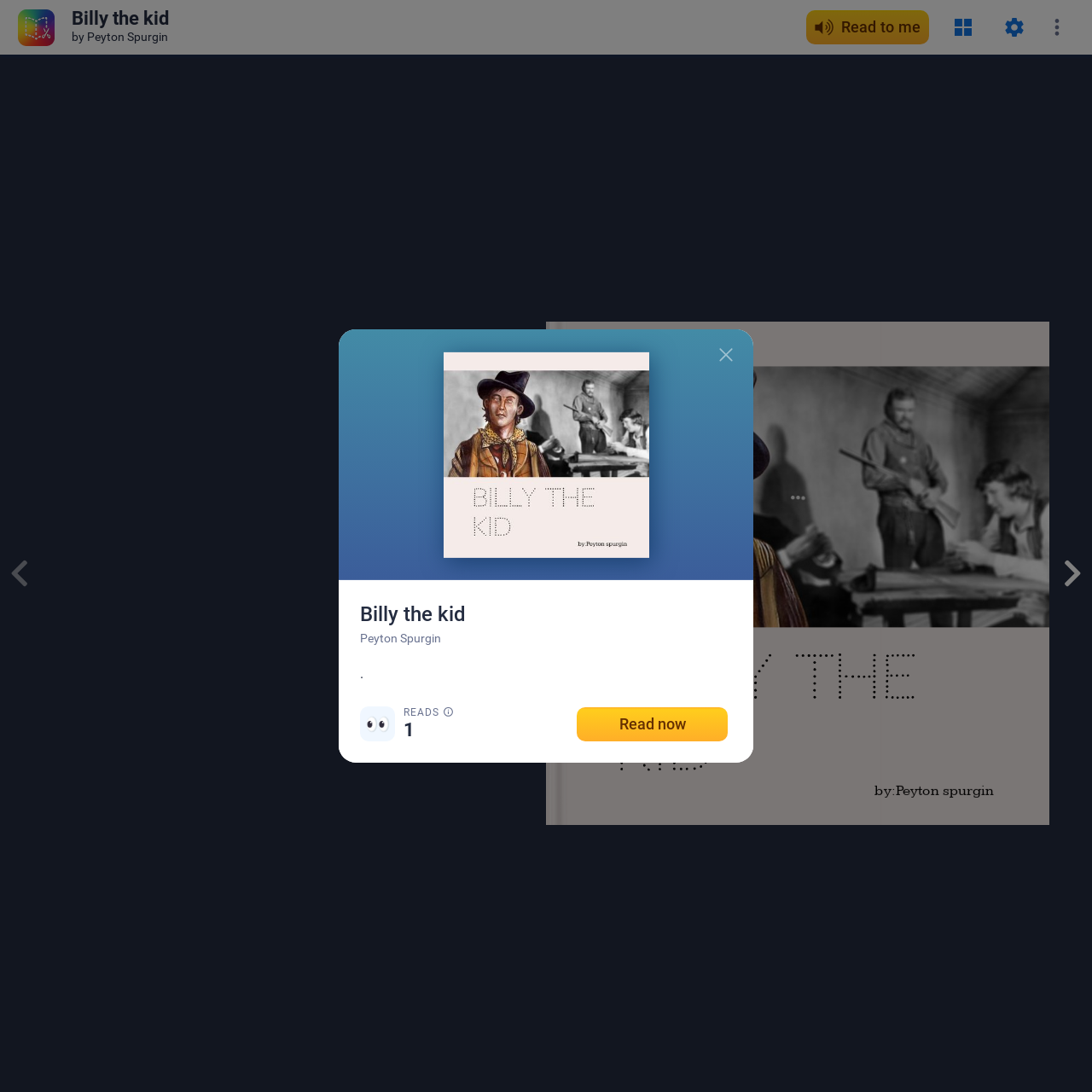Illustrate the webpage with a detailed description.

This webpage appears to be a digital book page, specifically showcasing the book "Billy the kid" by Peyton Spurgin. At the top left, there is a link to the Book Creator website. Next to it, the title "Billy the kid" is displayed prominently, followed by the author's name "by Peyton Spurgin".

Below the title, there is a section dedicated to the book's cover, which contains a generic element. On the right side of the page, there are four buttons: "Read to me", "Pages", "Settings", and "Menu", arranged in a horizontal row.

The main content area of the page is divided into two sections. The top section displays the book's title and author again, while the bottom section contains a status indicator and a brief summary of the book.

At the bottom right corner of the page, there is a link to go to the next page. When clicked, a modal dialog box appears, displaying more information about the book, including the title, author, and a "Read now" button. The dialog box also features a "cross" button at the top right corner to close it. Within the dialog box, there is an image of the book cover, a heading with the title, and a paragraph of text describing the book.